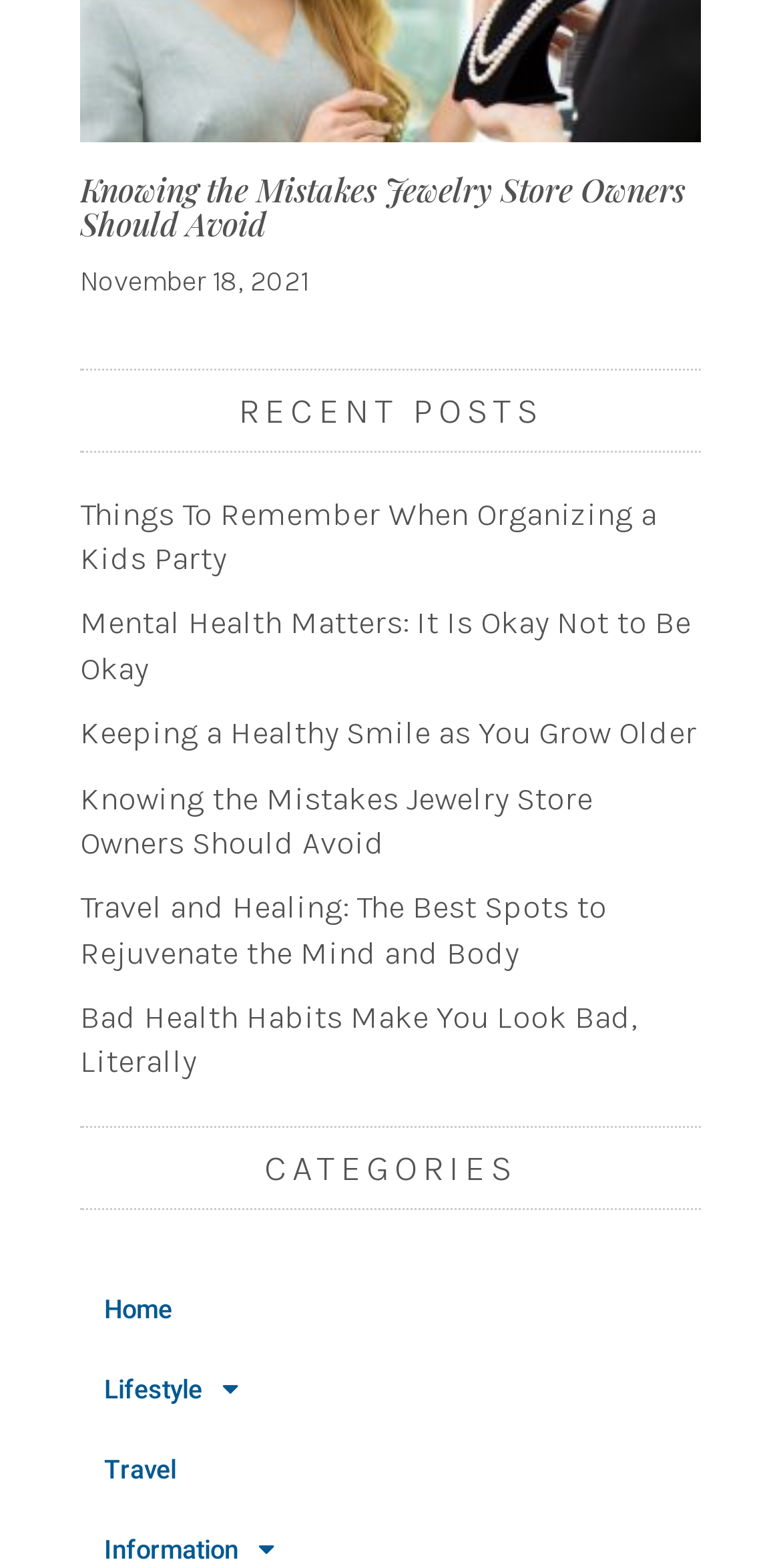Give the bounding box coordinates for the element described as: "Home".

[0.103, 0.81, 0.897, 0.861]